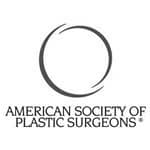What does the ASPS emblem signify?
Answer the question based on the image using a single word or a brief phrase.

Commitment to patient safety